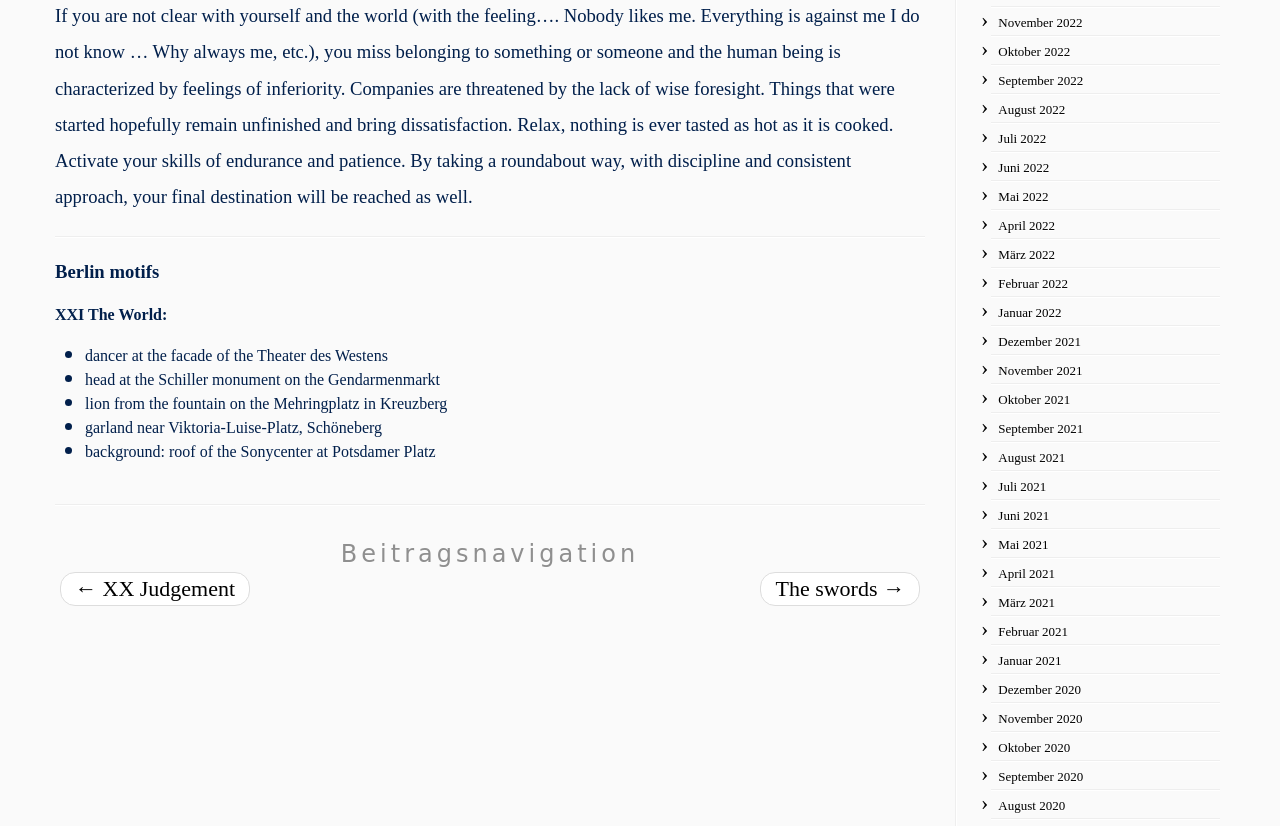Locate the bounding box coordinates of the element to click to perform the following action: 'Click the 'November 2022' link'. The coordinates should be given as four float values between 0 and 1, in the form of [left, top, right, bottom].

[0.78, 0.019, 0.846, 0.037]